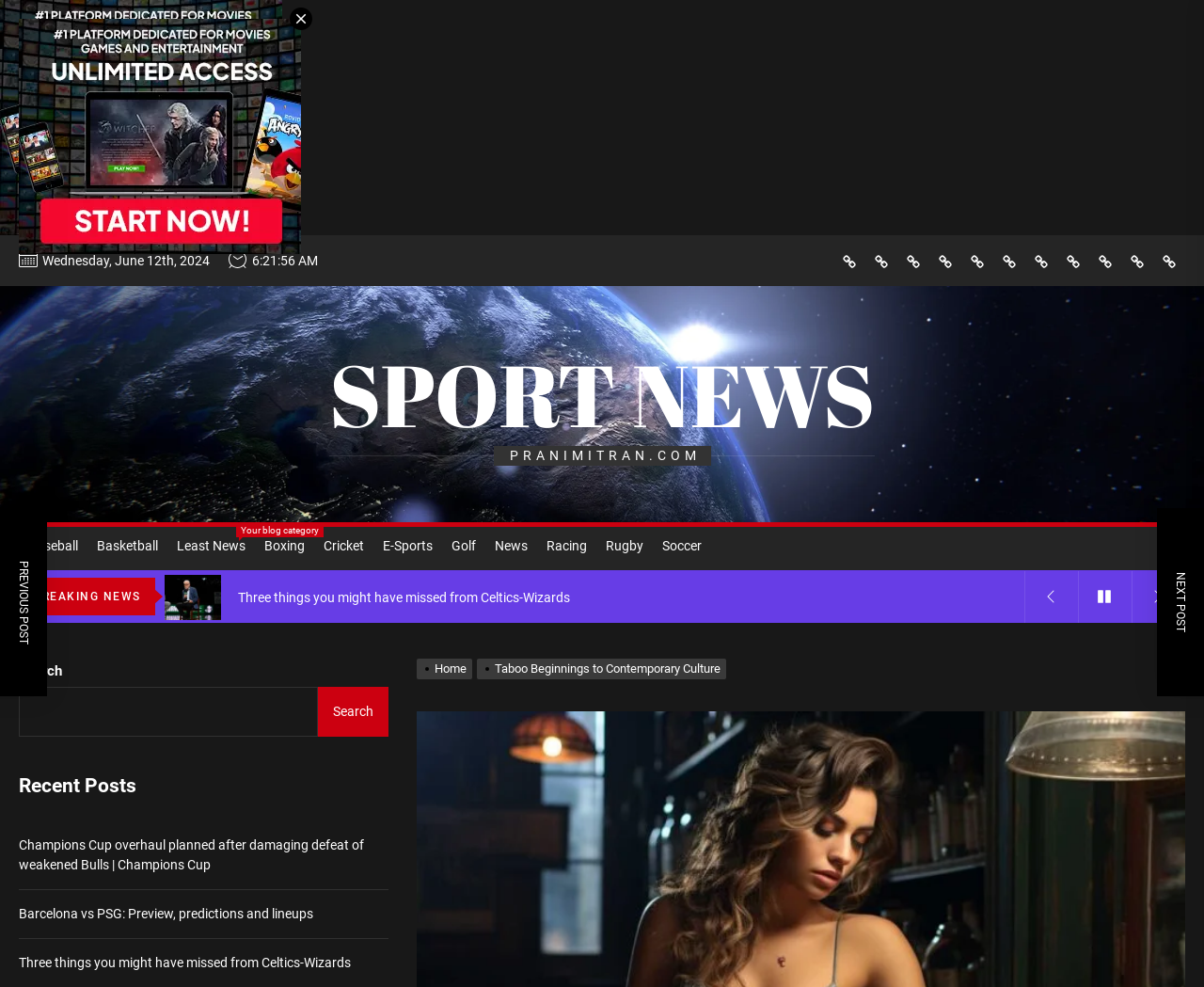Refer to the image and offer a detailed explanation in response to the question: How many recent posts are displayed on the webpage?

There are three recent posts displayed on the webpage, with links to news articles titled 'Champions Cup overhaul planned after damaging defeat of weakened Bulls | Champions Cup', 'Barcelona vs PSG: Preview, predictions and lineups', and 'Three things you might have missed from Celtics-Wizards'.